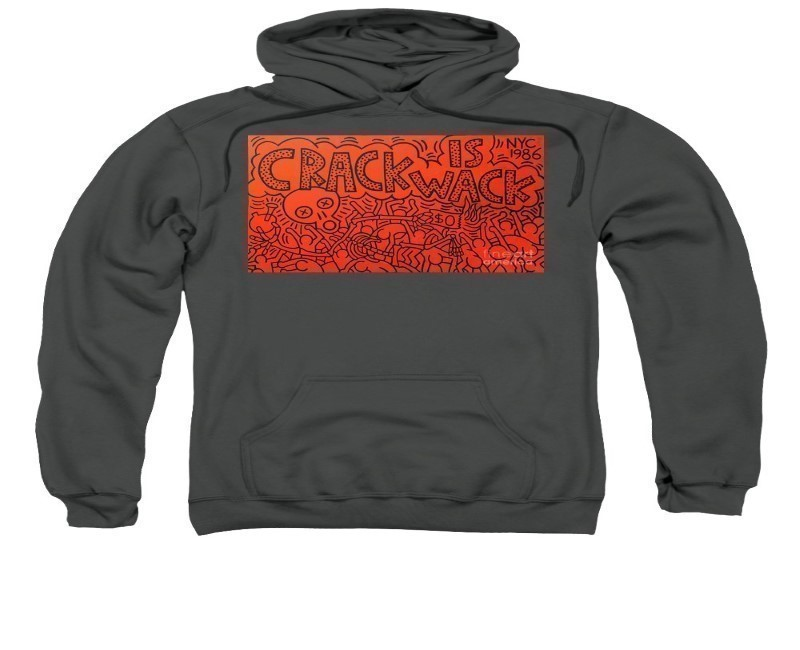Describe all the visual components present in the image.

The image showcases a stylish zip hoodie featuring a bold and vibrant graphic design by the iconic artist Keith Haring. The artwork prominently displays the phrase "CRACK IS WACK" set against a striking orange background, surrounded by Haring's signature playful imagery, including figures and abstract patterns that reflect his energetic style. This design not only serves as a fashion statement but also captures the artist's advocacy for social change and inclusivity, embodying the spirit of urban culture. The hoodie is a perfect blend of art and streetwear, appealing to enthusiasts who appreciate both style and significant cultural messages.